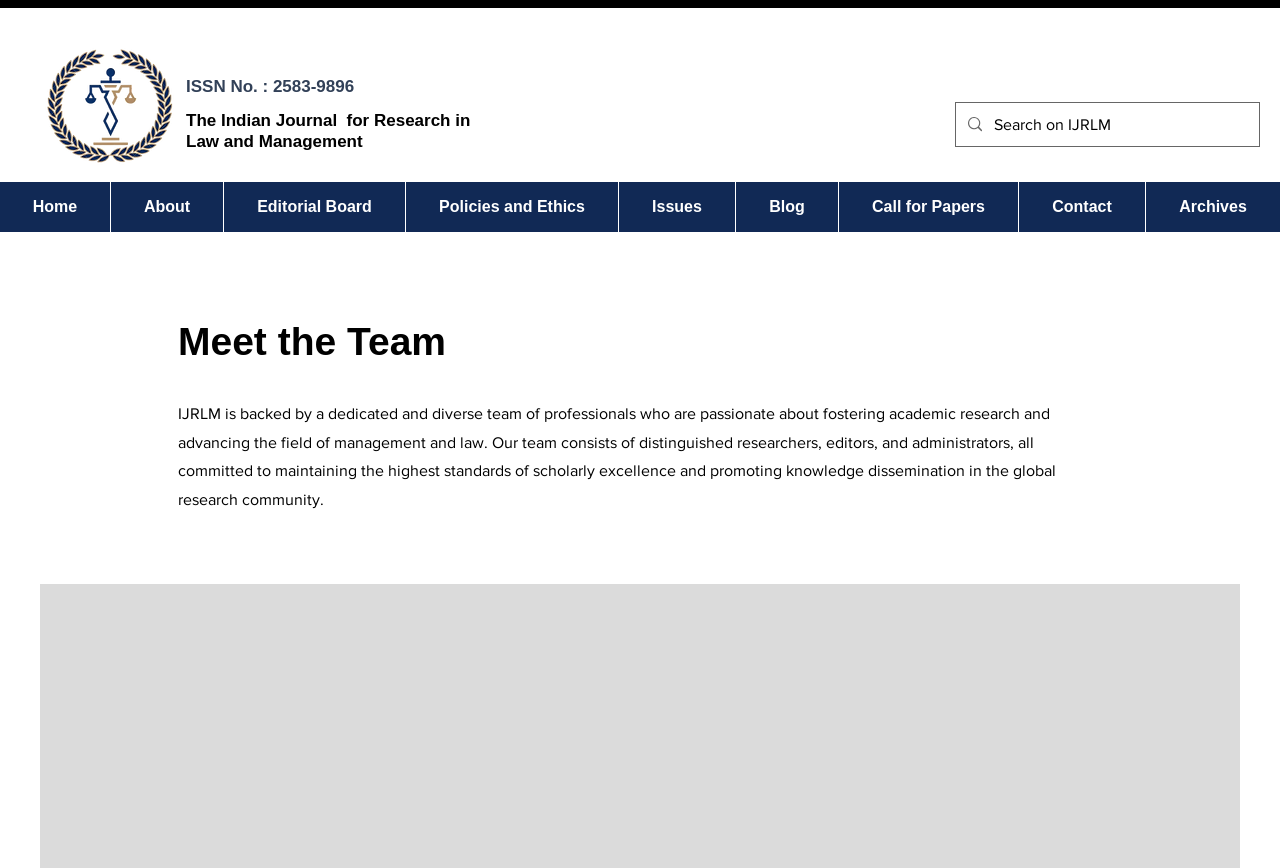Locate the bounding box coordinates of the clickable region necessary to complete the following instruction: "Visit the Home page". Provide the coordinates in the format of four float numbers between 0 and 1, i.e., [left, top, right, bottom].

[0.0, 0.21, 0.086, 0.267]